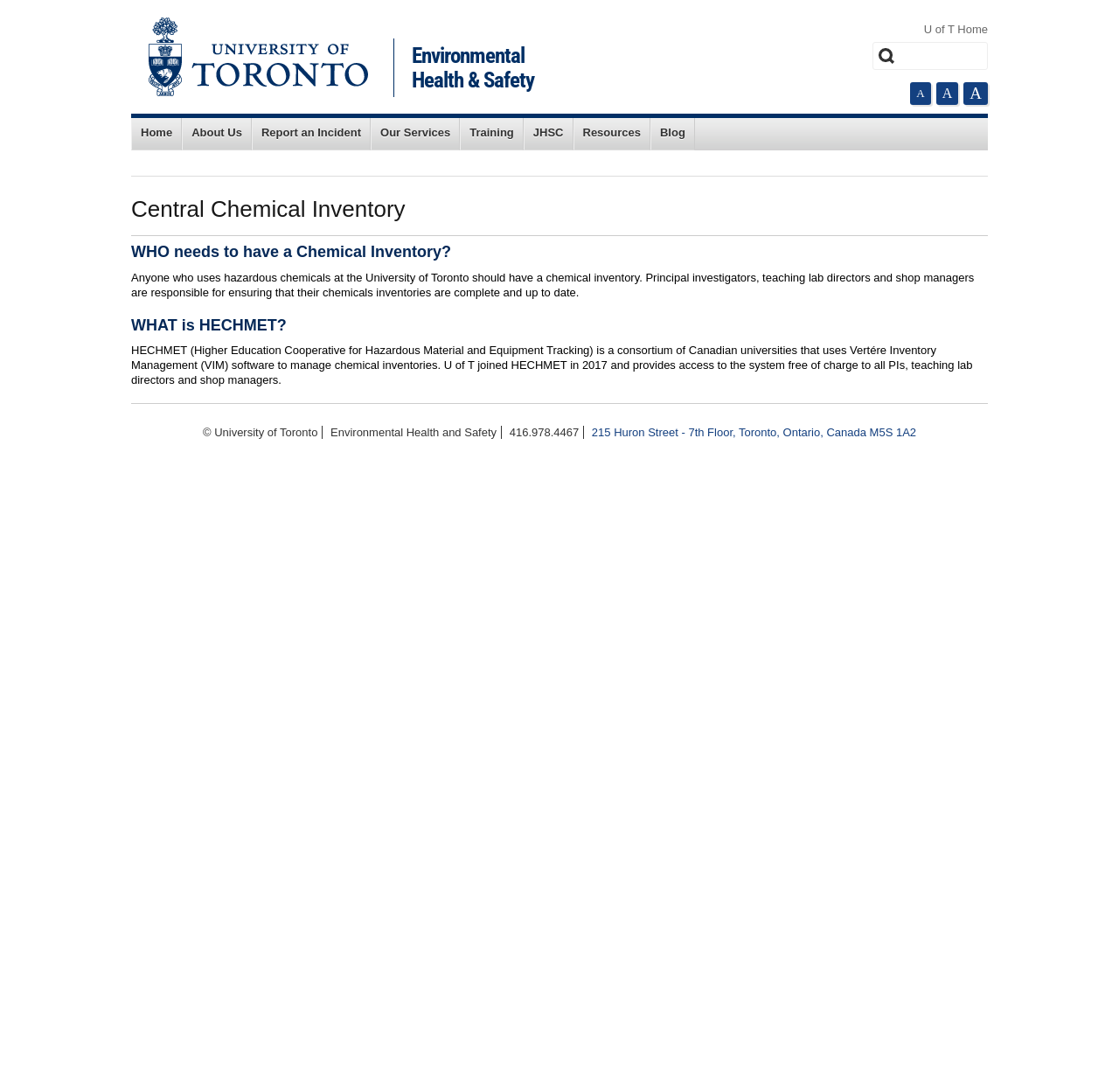Please provide a one-word or phrase answer to the question: 
What is the purpose of HECHMET?

Manage chemical inventories